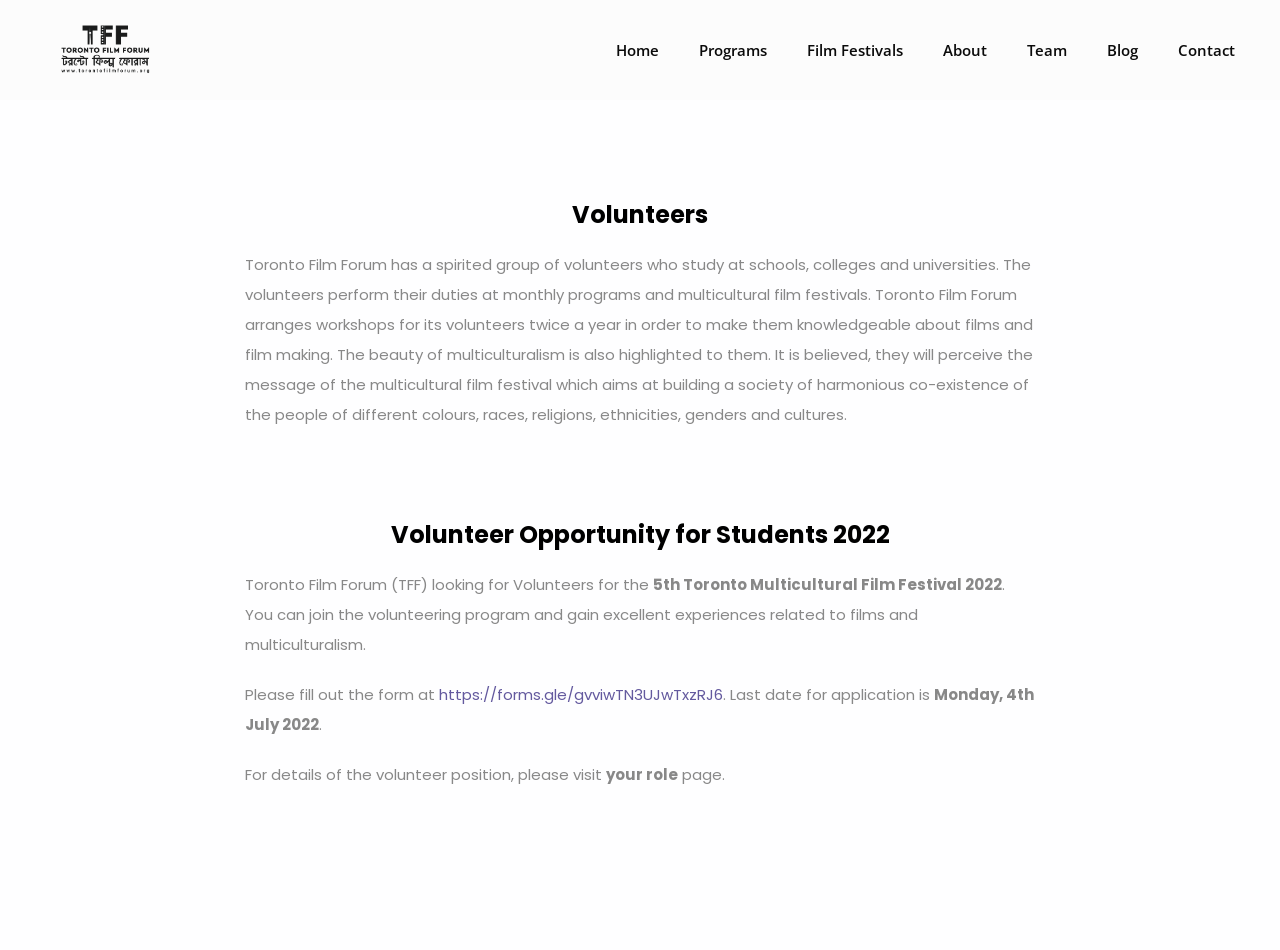Provide a thorough and detailed response to the question by examining the image: 
What is the name of the film festival?

The name of the film festival can be found in the text, where it is written as '5th Toronto Multicultural Film Festival 2022'.